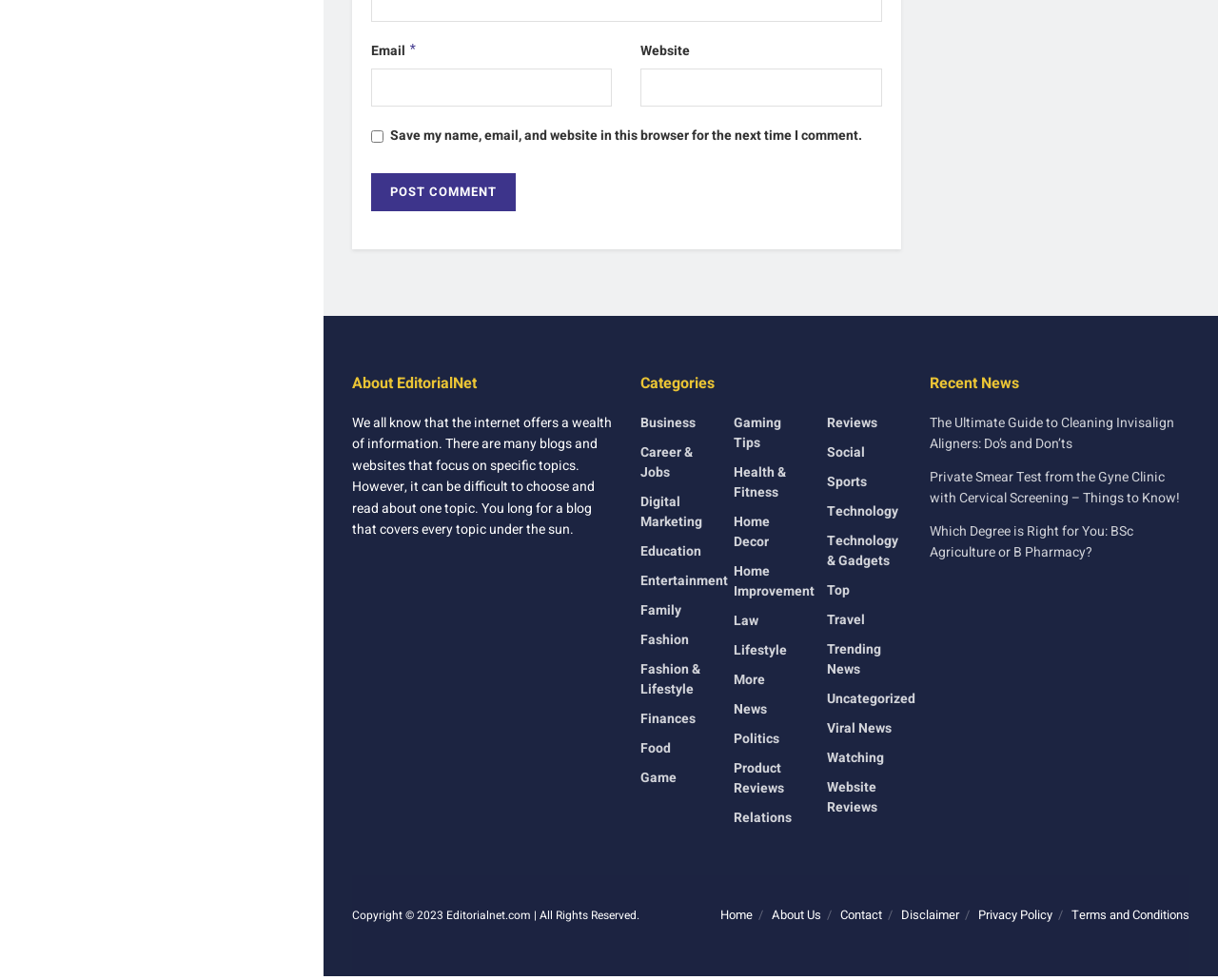Please find the bounding box coordinates of the element's region to be clicked to carry out this instruction: "Read the 'The Ultimate Guide to Cleaning Invisalign Aligners: Do’s and Don’ts' article".

[0.763, 0.421, 0.964, 0.463]